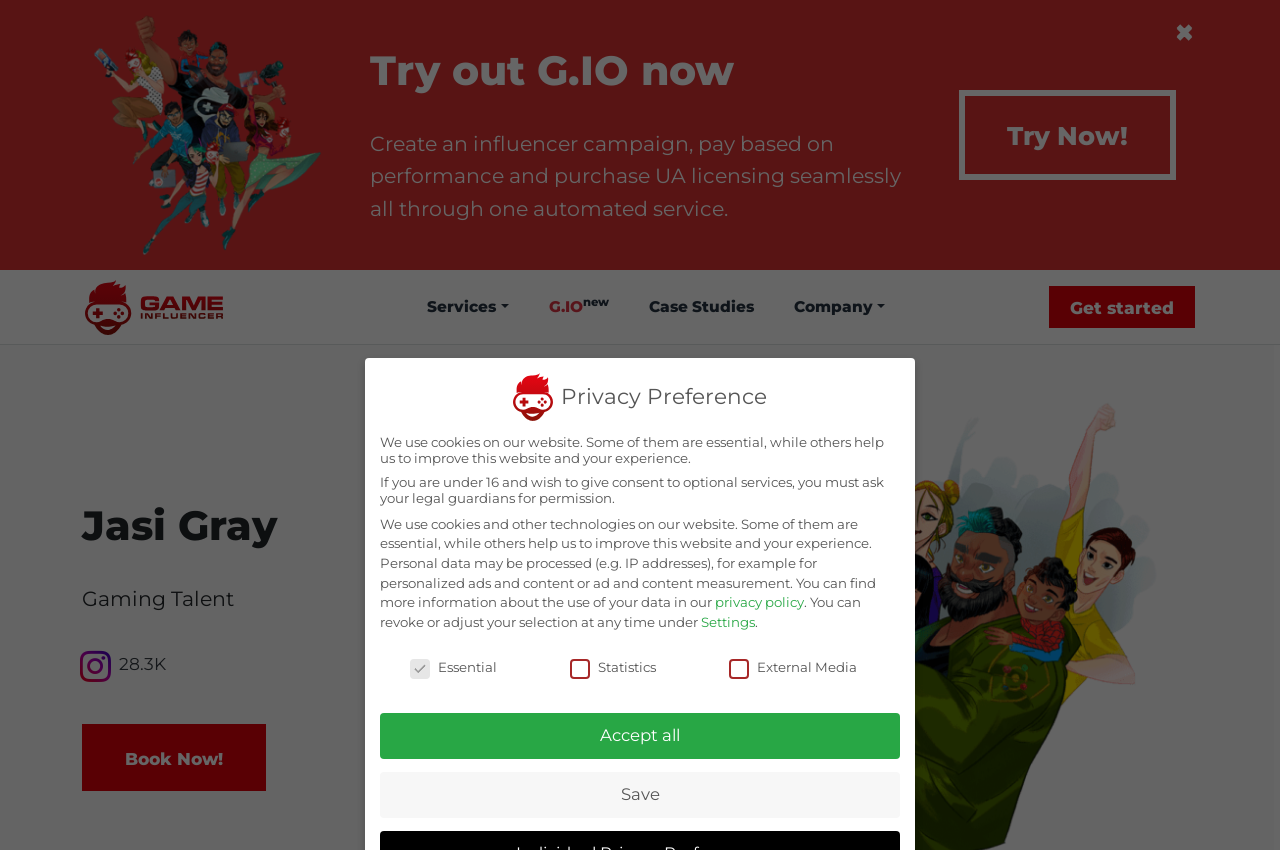Please locate the bounding box coordinates of the element that should be clicked to achieve the given instruction: "Click the 'Try Now!' button".

[0.749, 0.106, 0.919, 0.212]